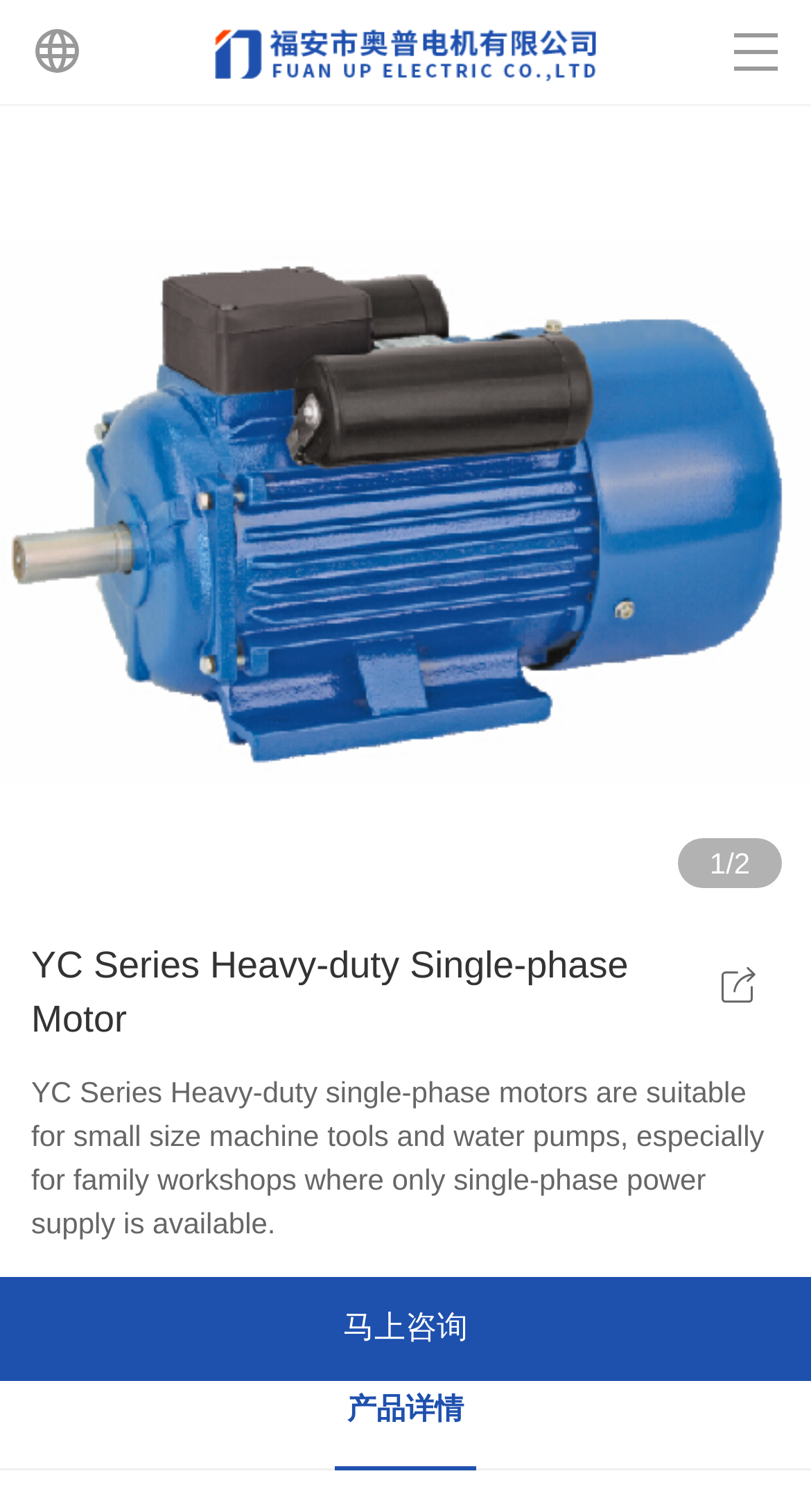Given the element description "ABOUT US" in the screenshot, predict the bounding box coordinates of that UI element.

[0.041, 0.142, 0.959, 0.21]